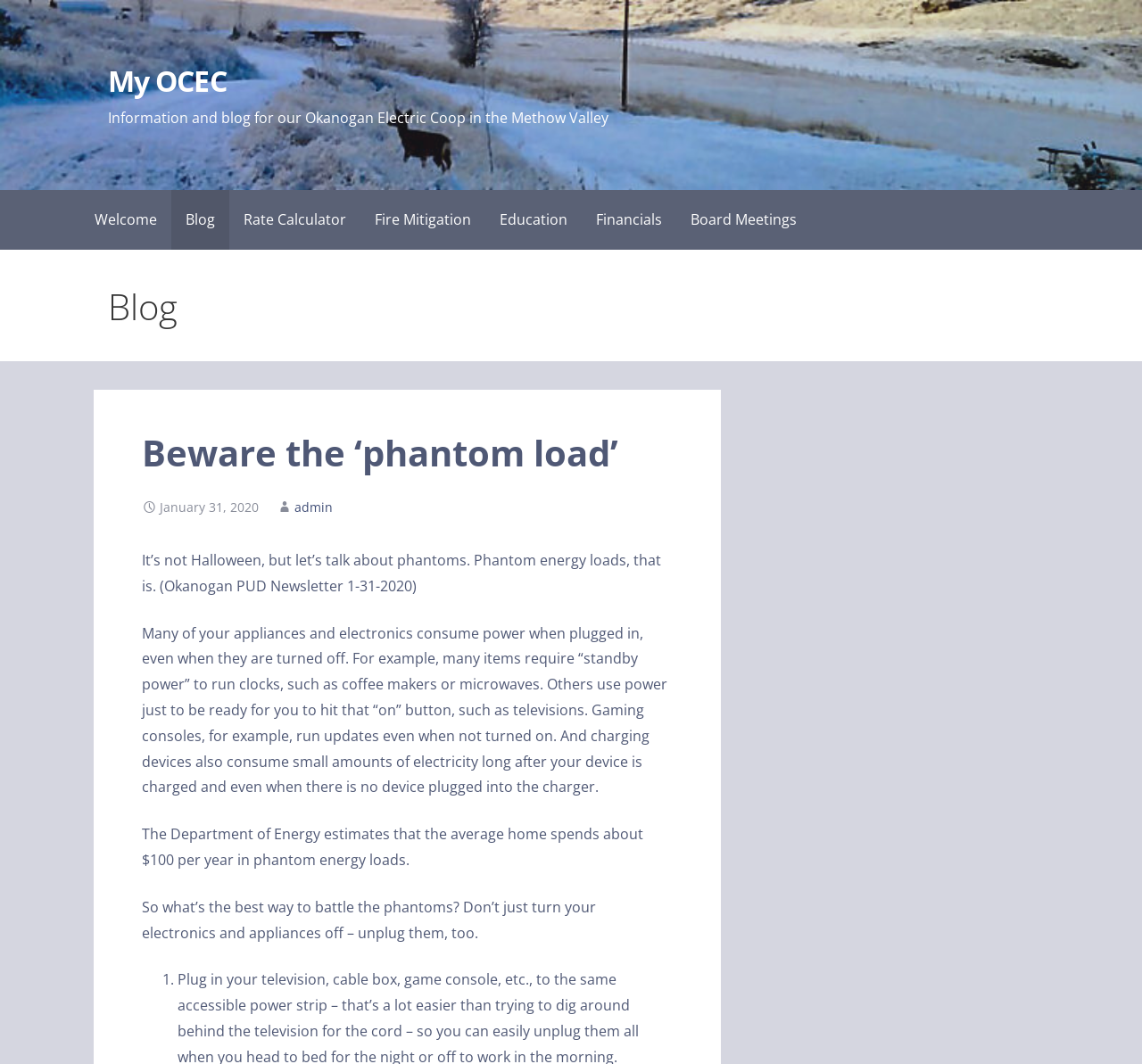Locate the bounding box coordinates of the area where you should click to accomplish the instruction: "View the 'Rate Calculator' page".

[0.201, 0.178, 0.316, 0.235]